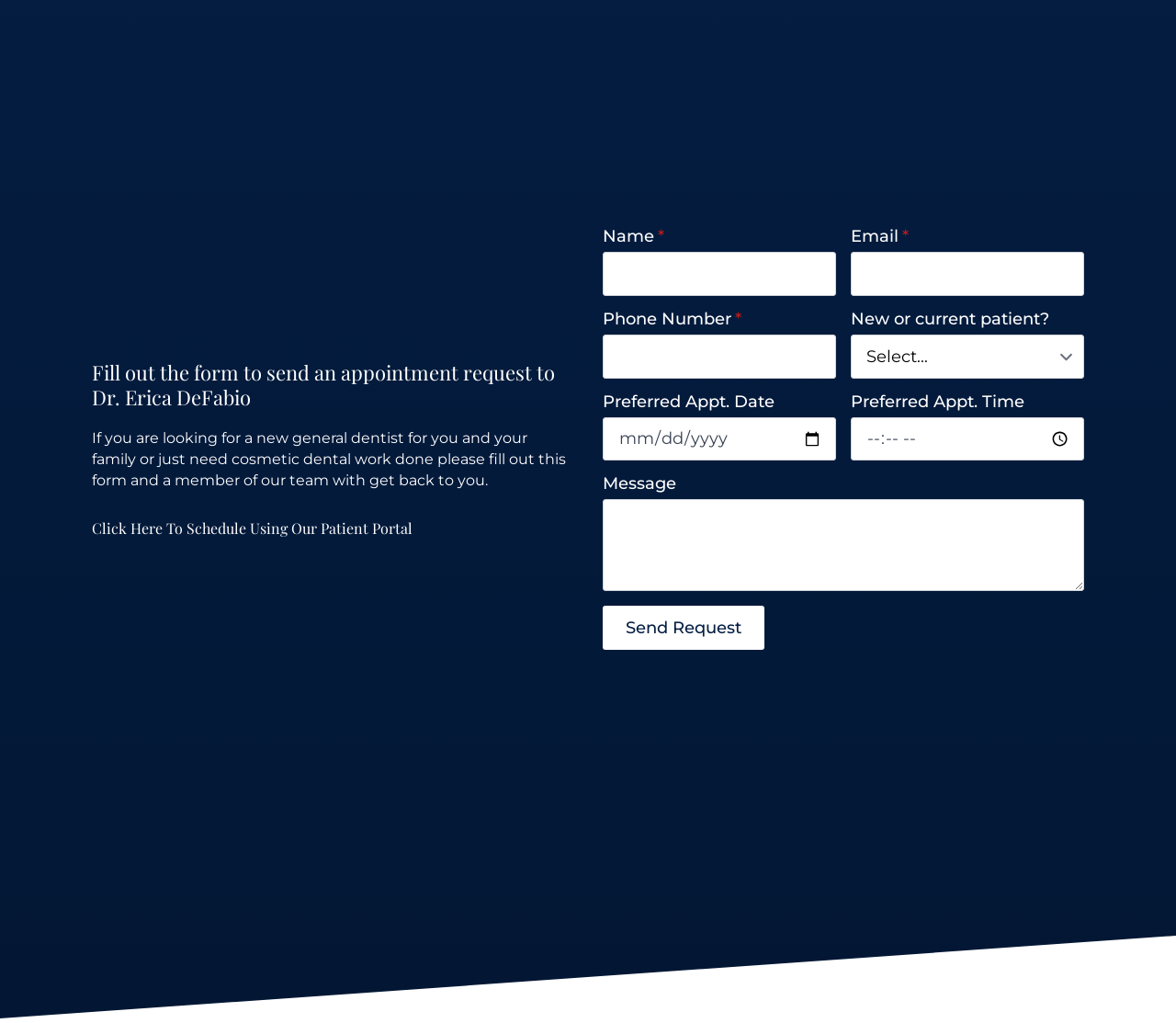Answer briefly with one word or phrase:
What is the required information to send an appointment request?

Name, email, phone number